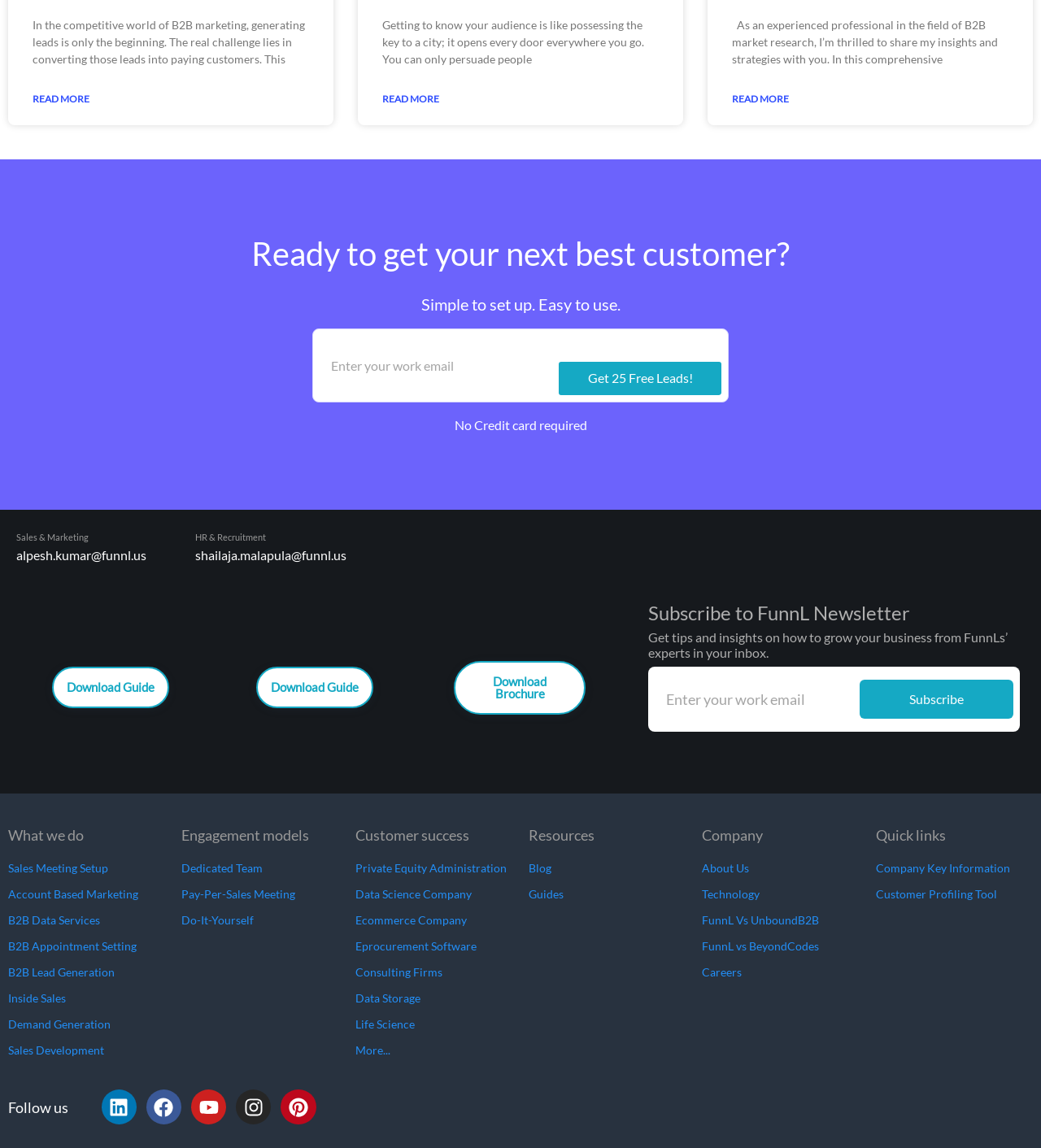Locate the bounding box coordinates of the element that should be clicked to fulfill the instruction: "Follow FunnL on Linkedin".

[0.097, 0.949, 0.131, 0.98]